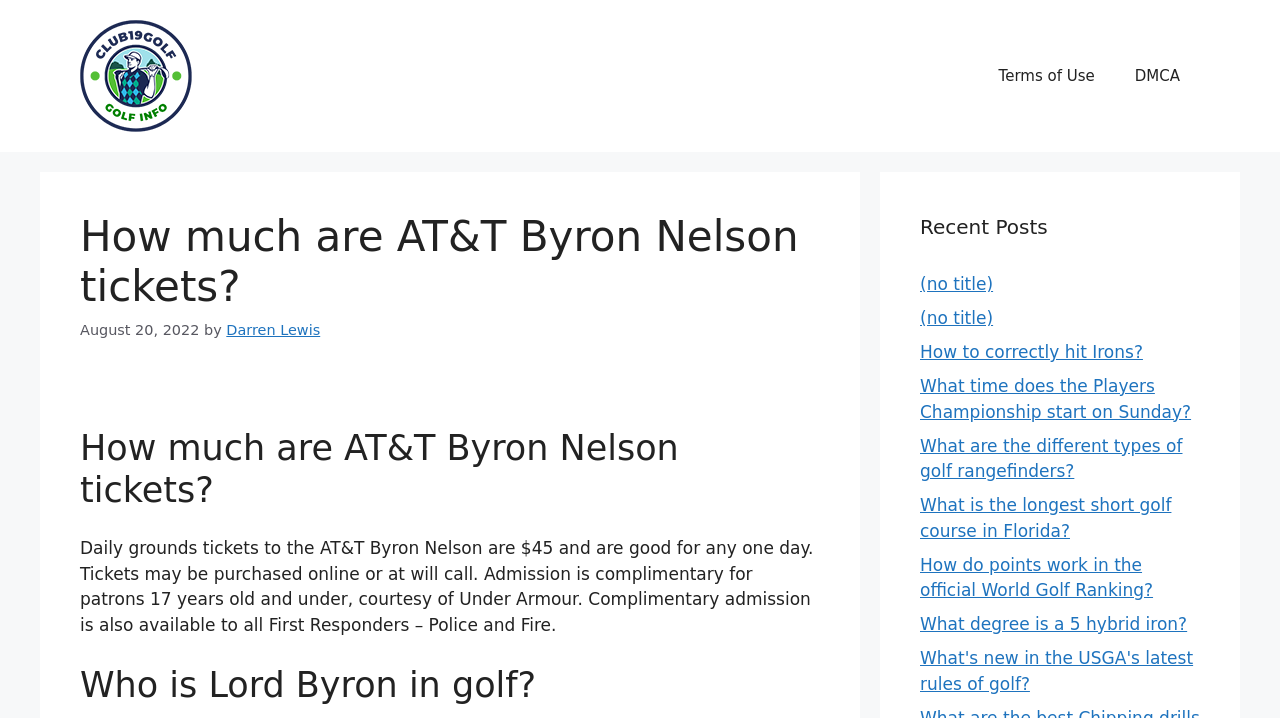Give an in-depth explanation of the webpage layout and content.

The webpage is about golf, specifically discussing the AT&T Byron Nelson tickets. At the top, there is a banner with the site's logo, "Club19Golf.com", accompanied by an image. Below the banner, there is a navigation menu with links to "Terms of Use" and "DMCA".

The main content area is divided into two sections. On the left, there is a header with the title "How much are AT&T Byron Nelson tickets?" in a large font. Below the title, there is a time stamp indicating the article was published on August 20, 2022, followed by the author's name, "Darren Lewis". The main article text explains the ticket prices and policies for the AT&T Byron Nelson event.

On the right side, there is a section titled "Recent Posts" with a list of links to other golf-related articles, including "How to correctly hit Irons?", "What time does the Players Championship start on Sunday?", and several others.

At the bottom of the main content area, there is another section with a heading "Who is Lord Byron in golf?", which appears to be a separate article or topic.